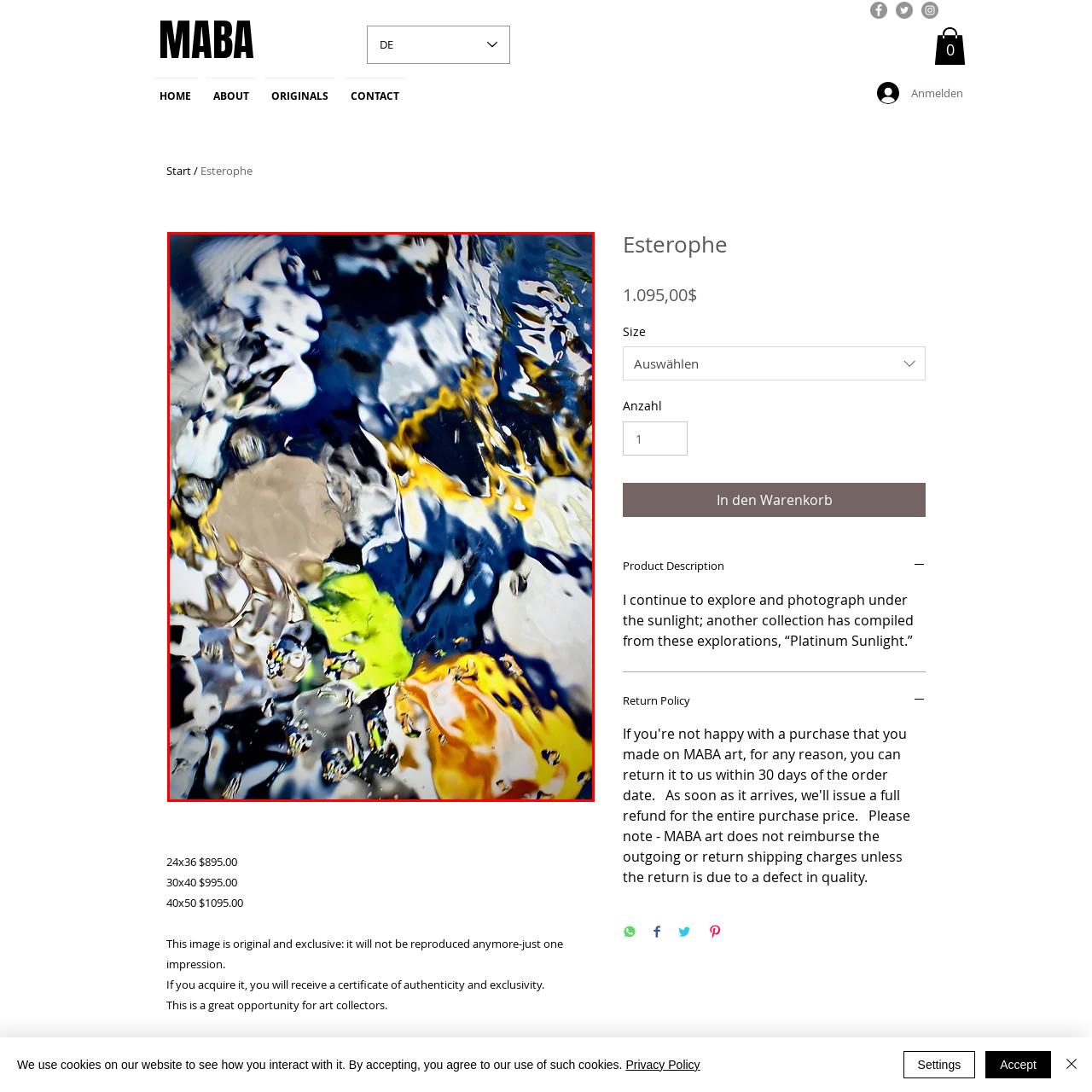Describe in detail what you see in the image highlighted by the red border.

This vibrant image showcases a mesmerizing interplay of colors and textures as light refracts through rippling water. The depths of blue intermingle with bursts of yellow, green, and subtle earth tones, creating a dynamic scene that evokes a sense of fluidity and movement. The droplets and reflections enhance the visual complexity, drawing the viewer into a tranquil yet energetic underwater world. This artwork is part of a collection titled “Platinum Sunlight,” symbolizing a unique exploration of light and nature that embodies exclusivity and artistic expression. The artist emphasizes the originality of this piece, ensuring that it is a singular impression not to be reproduced.